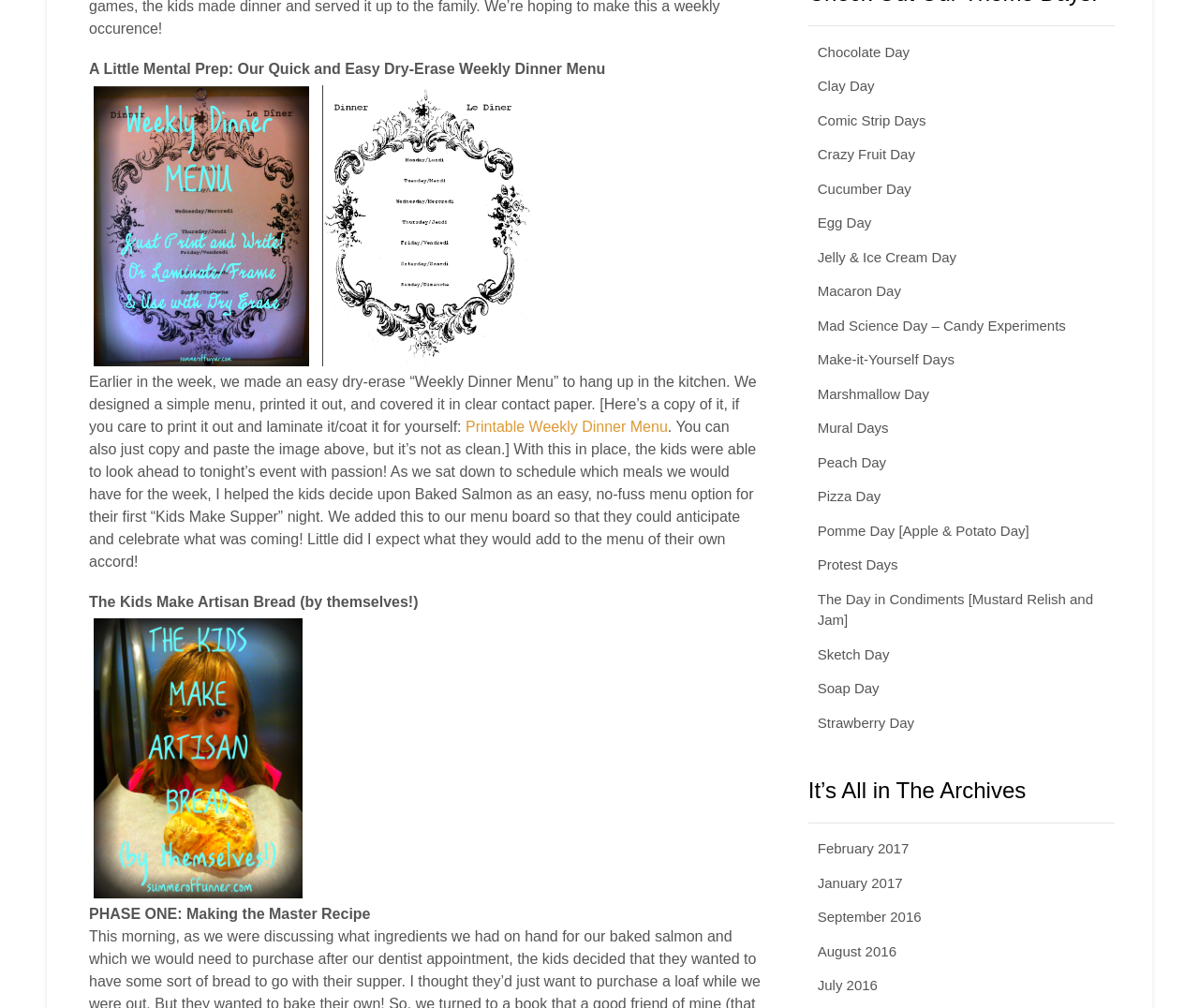Identify the bounding box coordinates of the element that should be clicked to fulfill this task: "Click the 'It’s All in The Archives' heading". The coordinates should be provided as four float numbers between 0 and 1, i.e., [left, top, right, bottom].

[0.674, 0.771, 0.93, 0.817]